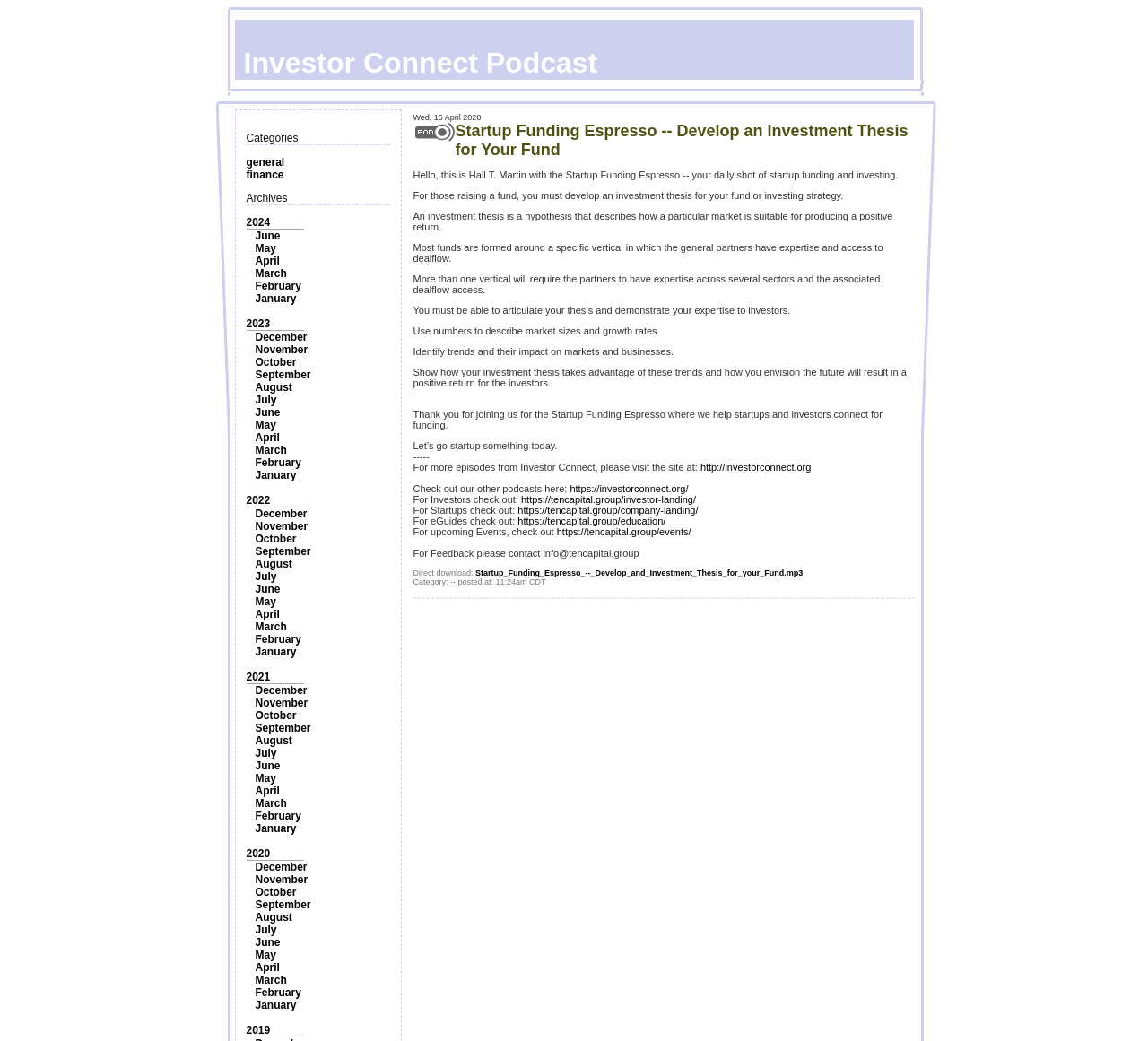Use a single word or phrase to answer the following:
What is the title of the podcast episode?

Startup Funding Espresso -- Develop an Investment Thesis for Your Fund